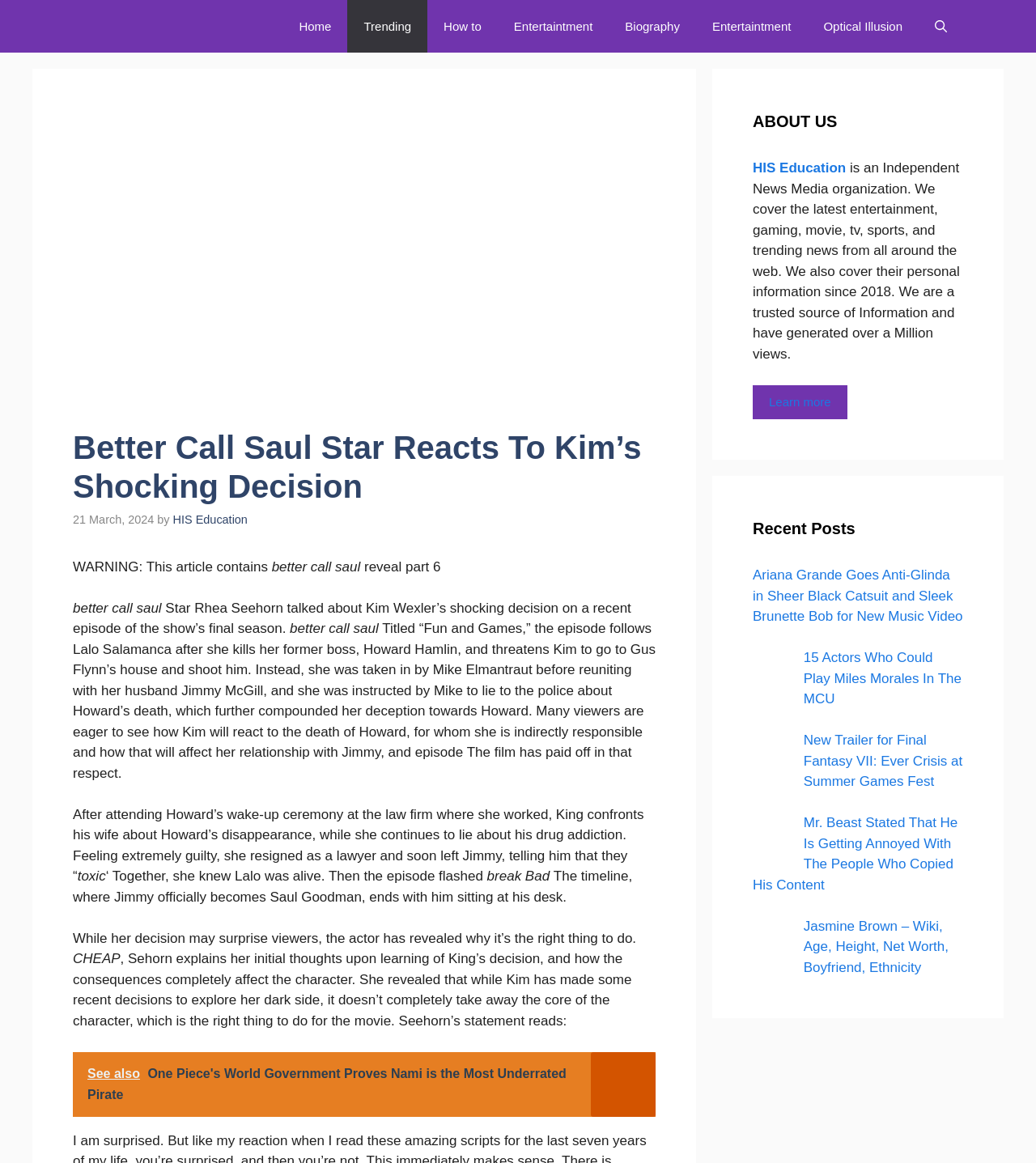What type of website is this?
Answer the question based on the image using a single word or a brief phrase.

News website